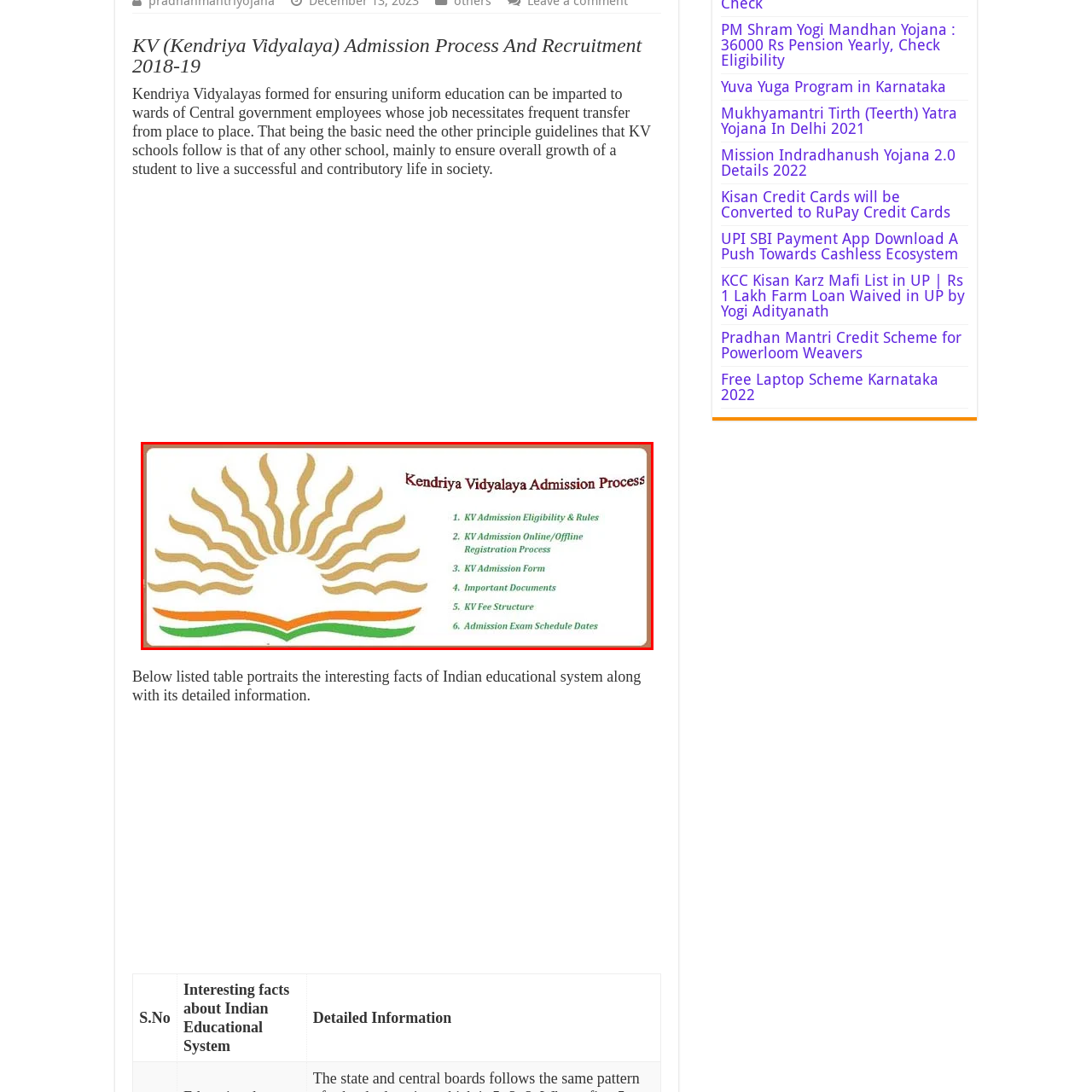Focus on the content within the red box and provide a succinct answer to this question using just one word or phrase: 
What is the purpose of the structured format?

Easy access to information